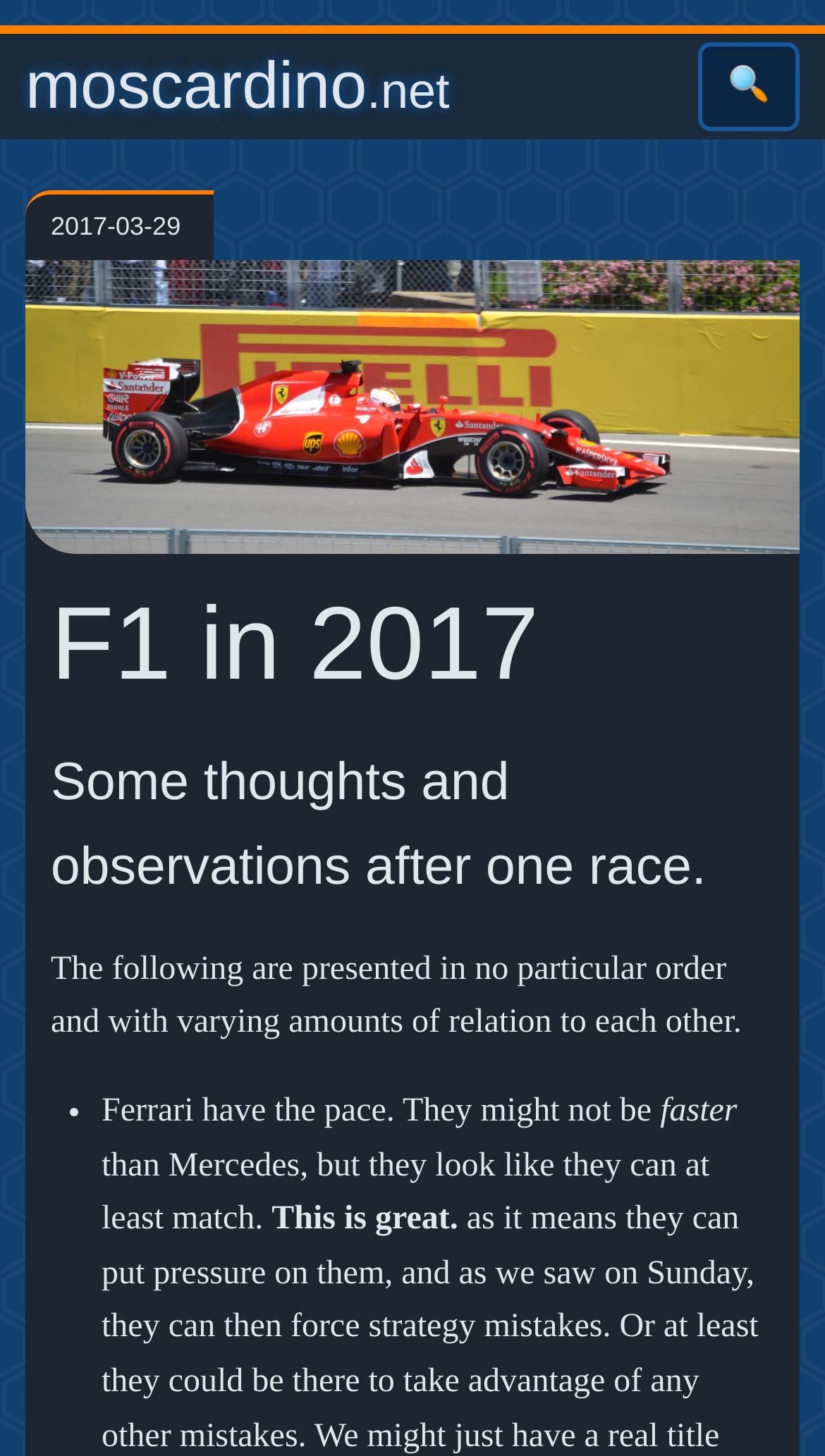Provide a one-word or short-phrase response to the question:
How many list items are there in the webpage?

1